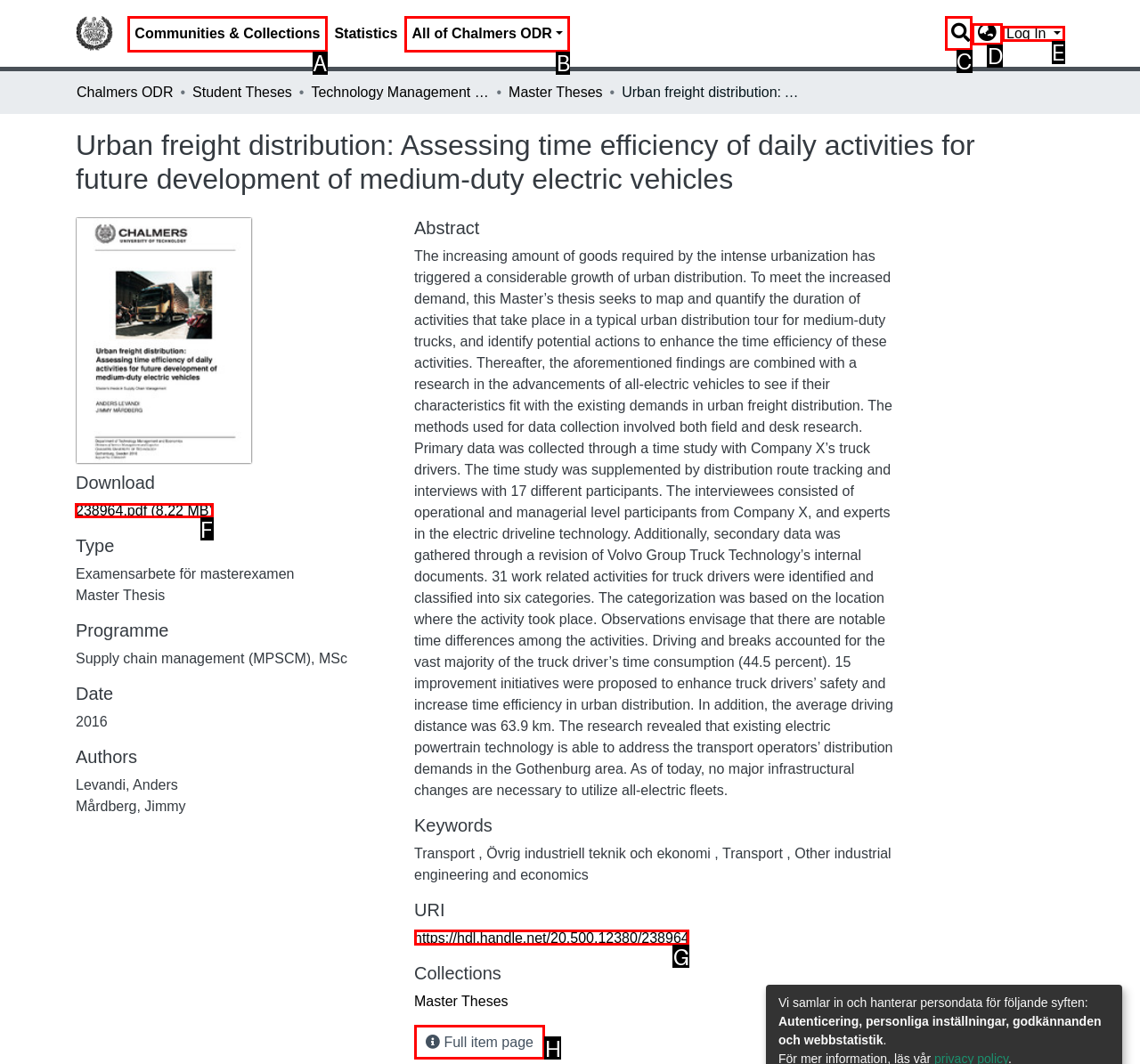For the instruction: Download the PDF file, which HTML element should be clicked?
Respond with the letter of the appropriate option from the choices given.

F